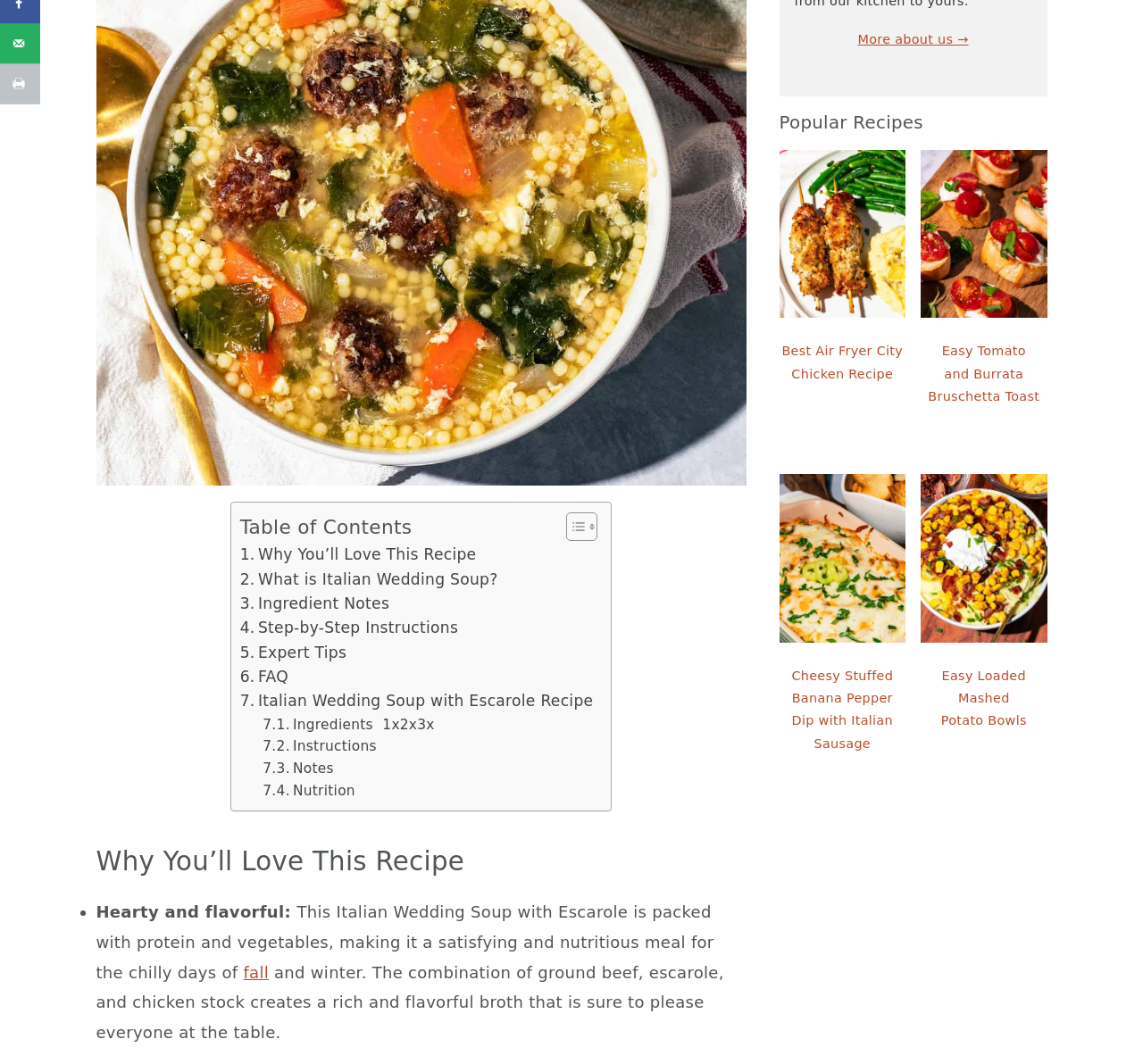Given the element description Toggle, specify the bounding box coordinates of the corresponding UI element in the format (top-left x, top-left y, bottom-right x, bottom-right y). All values must be between 0 and 1.

[0.484, 0.481, 0.519, 0.51]